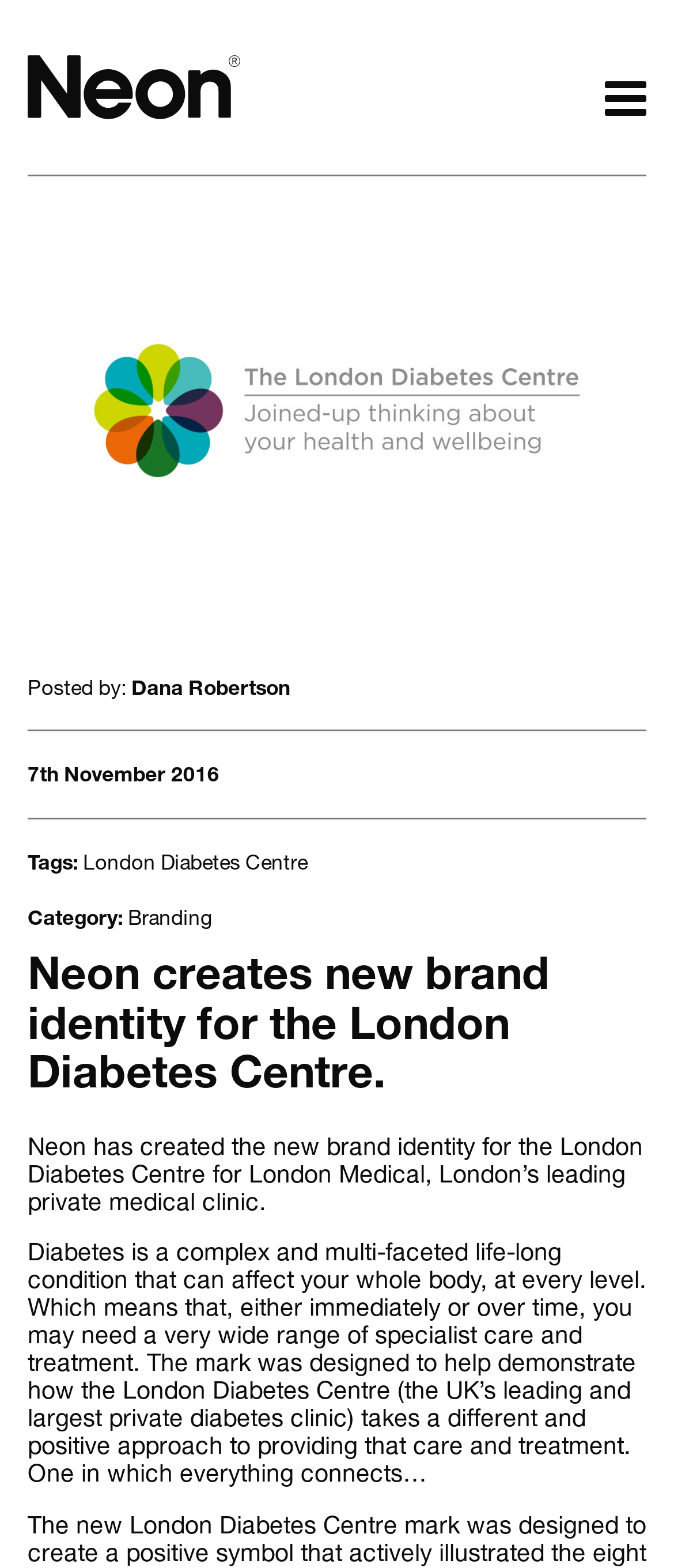Point out the bounding box coordinates of the section to click in order to follow this instruction: "Click the Neon logo".

[0.041, 0.044, 0.356, 0.063]